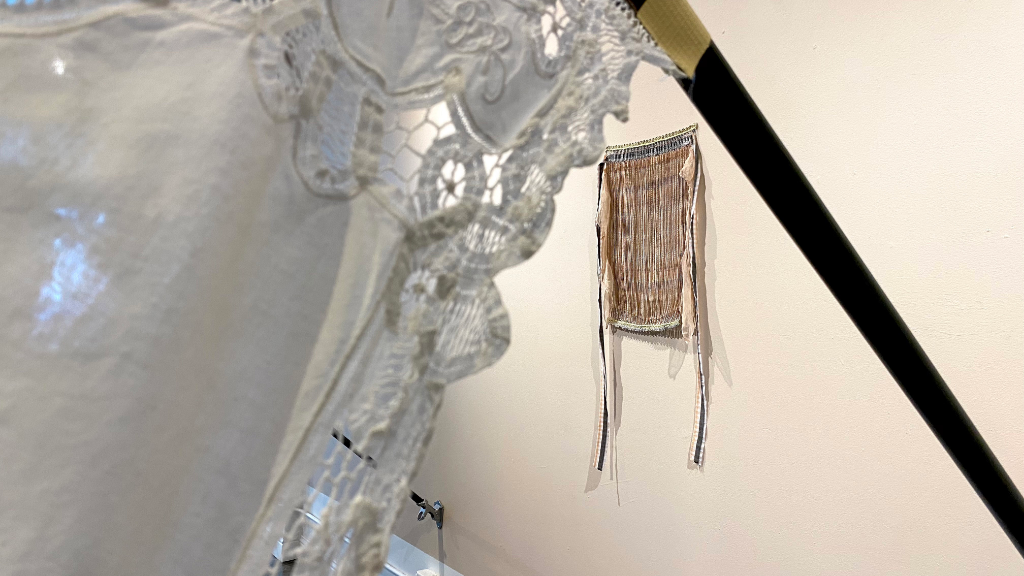Give a succinct answer to this question in a single word or phrase: 
What is the color tone of the woven wall piece?

Earthy